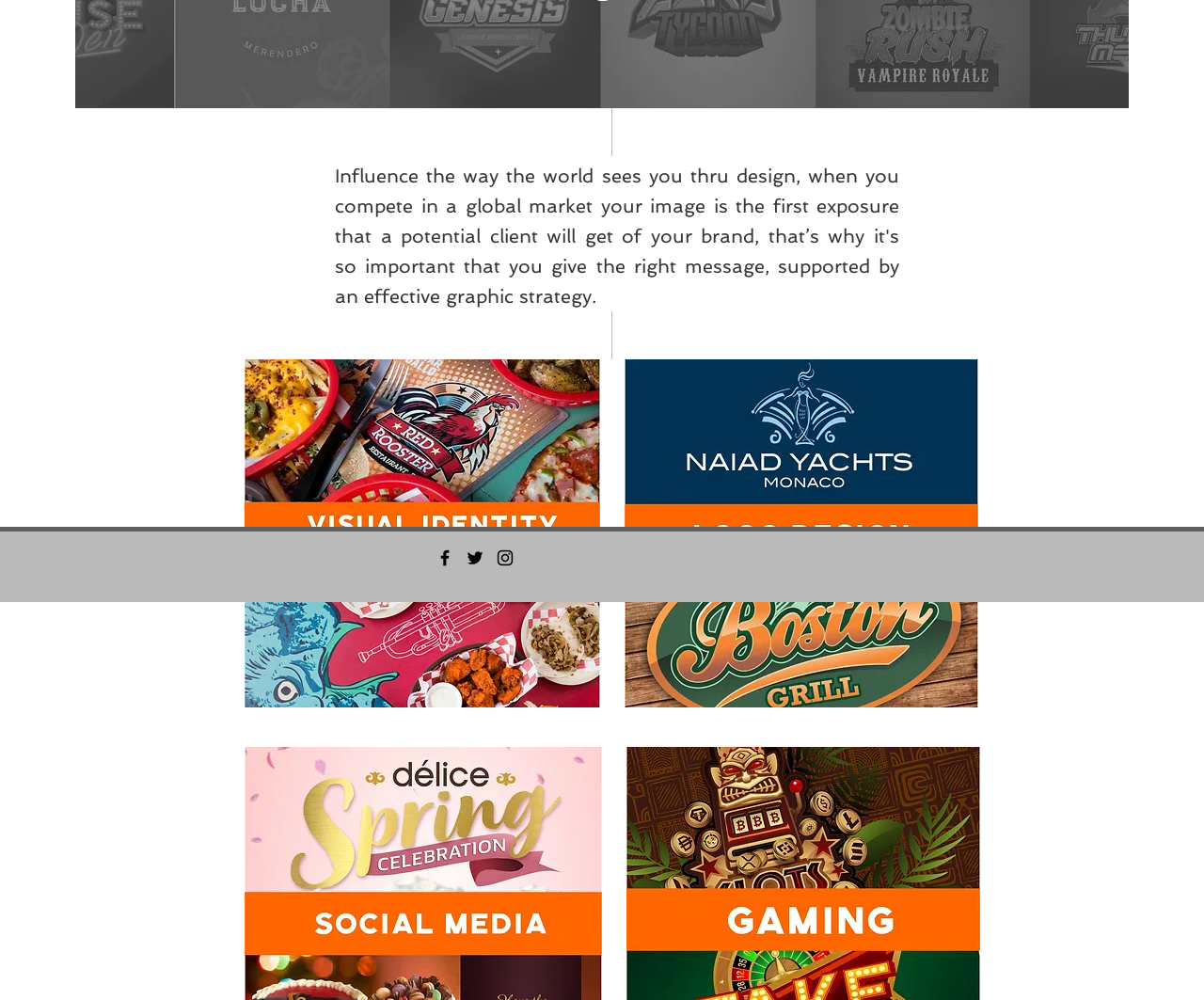Find the coordinates for the bounding box of the element with this description: "aria-label="Black Facebook Icon"".

[0.361, 0.548, 0.378, 0.568]